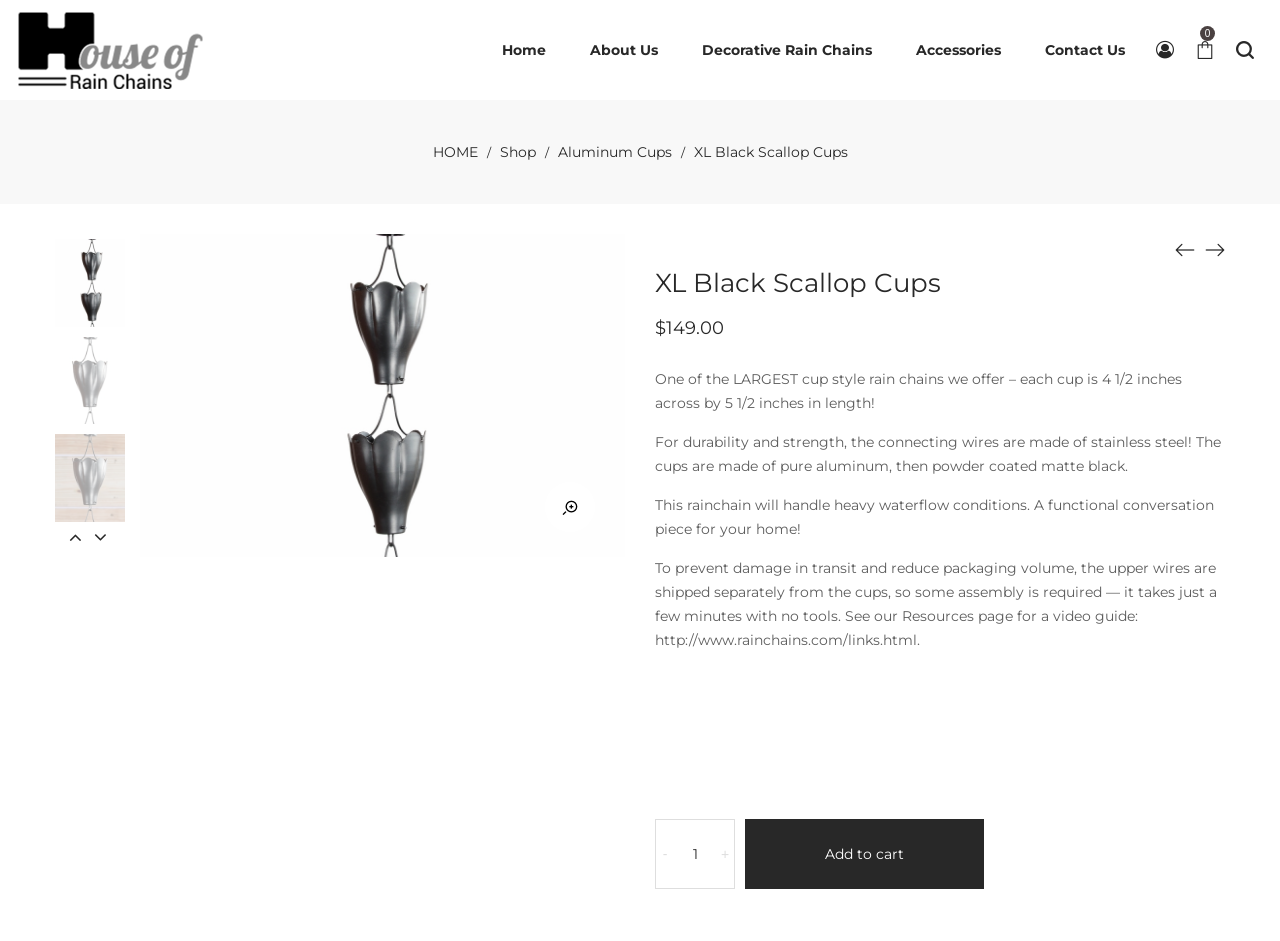Generate a thorough caption detailing the webpage content.

This webpage is about a product called "XL Black Scallop Cups - Decorative Rain Chains". At the top left, there is a small image of the product with a decorative rain chain. Below the image, there is a navigation menu with links to "Home", "About Us", "Decorative Rain Chains", "Accessories", and "Contact Us". 

On the top right, there are three small icons: a shopping cart, a heart, and a bell. Below these icons, there is another navigation menu with links to "HOME", "Shop", "Aluminum Cups", and the current page "XL Black Scallop Cups". 

The main content of the page is about the product "XL Black Scallop Cups". There is a large image of the product on the left side, and on the right side, there is a heading with the product name, followed by the price "$149.00". Below the price, there are three paragraphs of text describing the product, its features, and its assembly requirements. 

Below the product description, there is a section to select the quantity of the product, with a spin button to increase or decrease the quantity, and a button to "Add to cart".